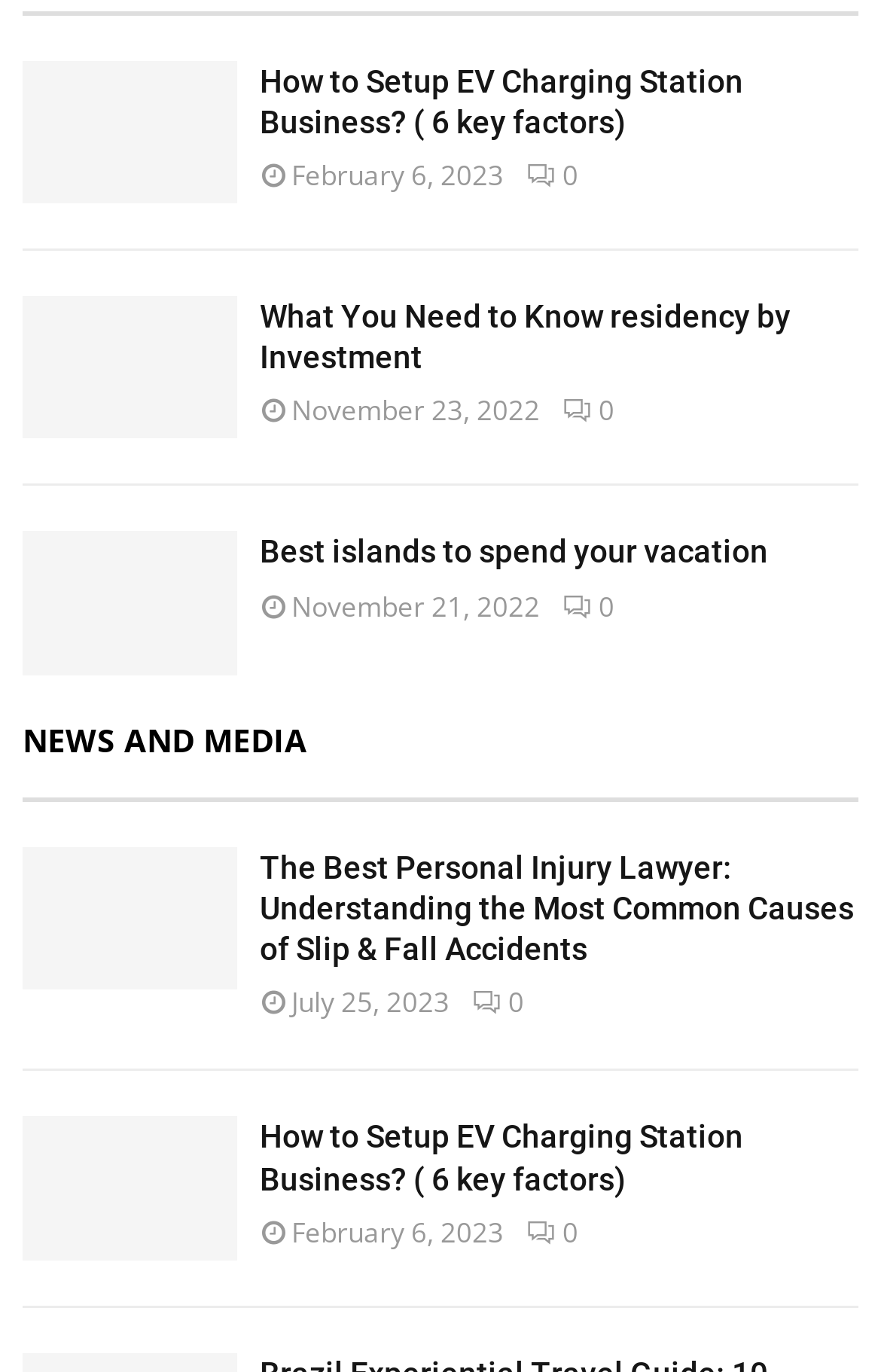Please locate the bounding box coordinates of the element that needs to be clicked to achieve the following instruction: "Browse Degrees and Majors". The coordinates should be four float numbers between 0 and 1, i.e., [left, top, right, bottom].

None